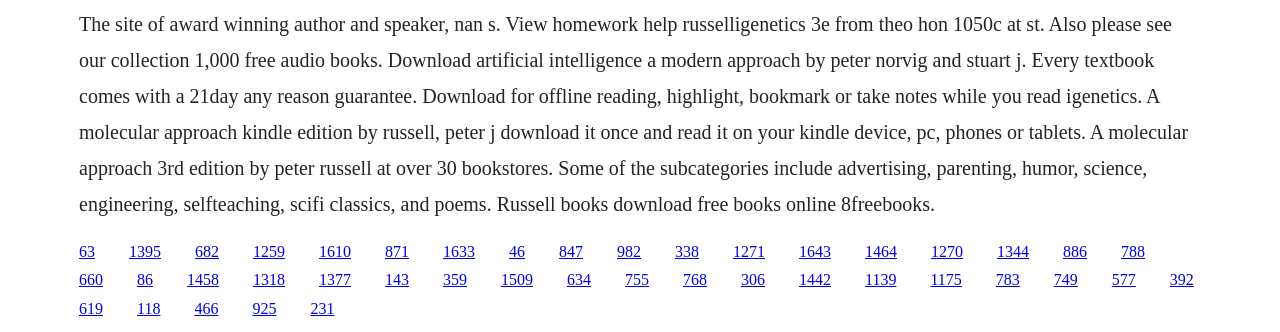Find the bounding box coordinates of the clickable element required to execute the following instruction: "Get 'Russell books' for free". Provide the coordinates as four float numbers between 0 and 1, i.e., [left, top, right, bottom].

[0.198, 0.731, 0.223, 0.782]